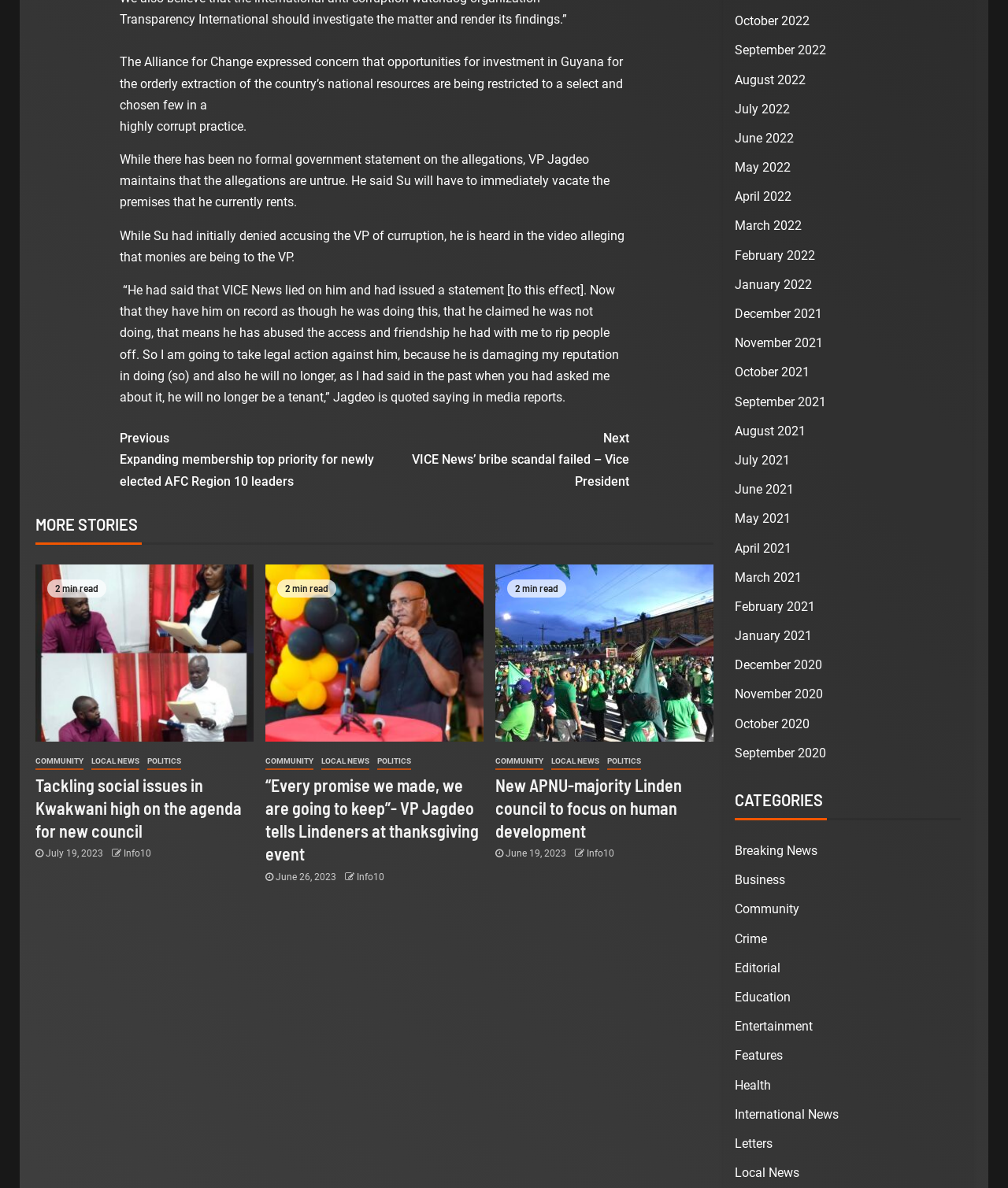How many links are there in the 'CATEGORIES' section?
Can you offer a detailed and complete answer to this question?

The 'CATEGORIES' section is located at the right side of the webpage, and it contains 15 links to different categories such as Breaking News, Business, Community, etc.